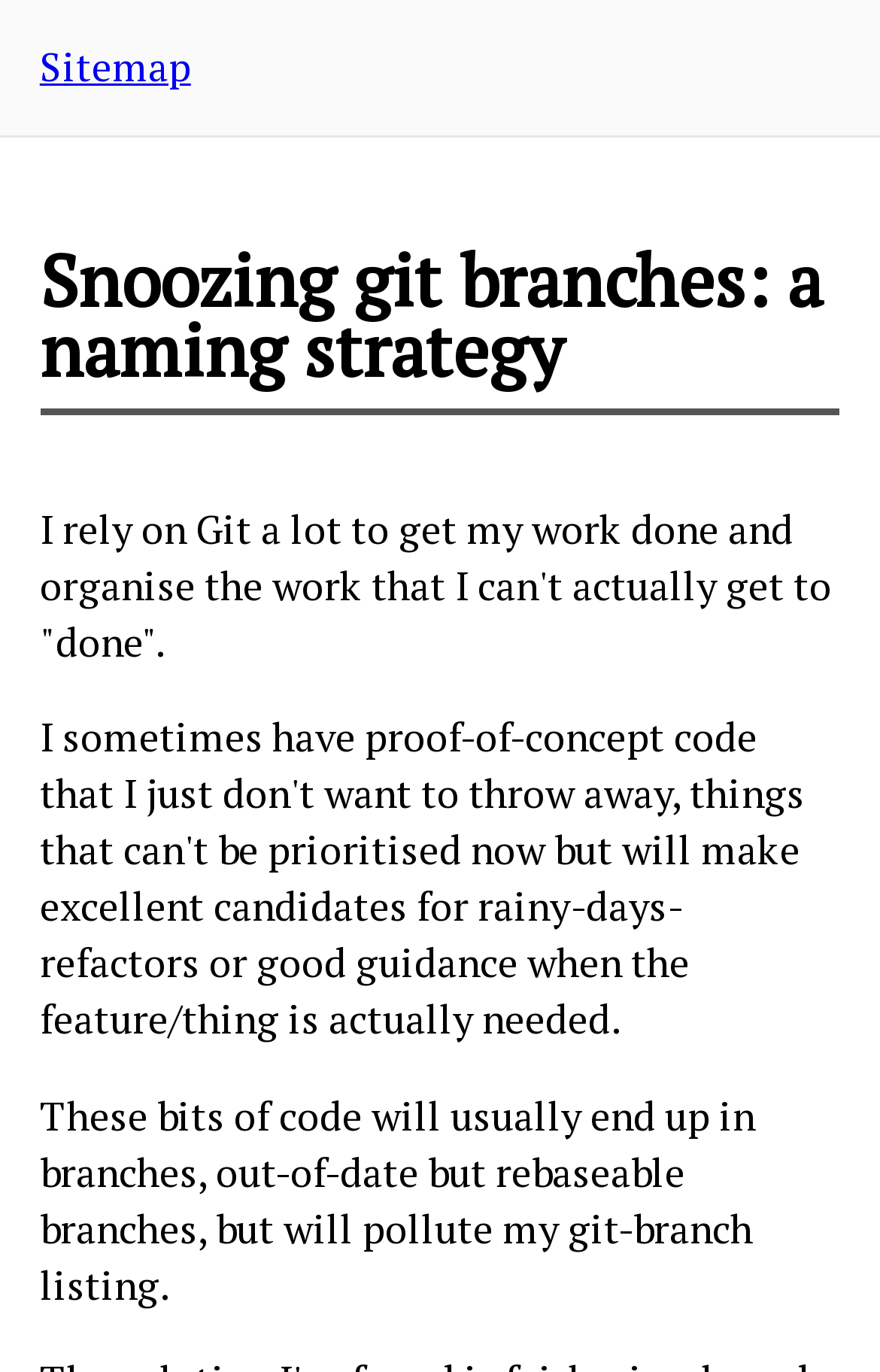Provide the bounding box coordinates of the HTML element described as: "Sitemap". The bounding box coordinates should be four float numbers between 0 and 1, i.e., [left, top, right, bottom].

[0.045, 0.029, 0.217, 0.067]